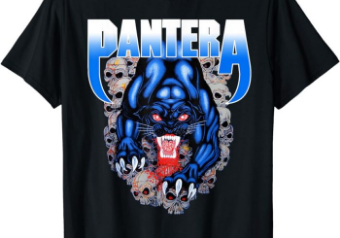Give a concise answer using only one word or phrase for this question:
What is written above the panther in the design?

PANTERA